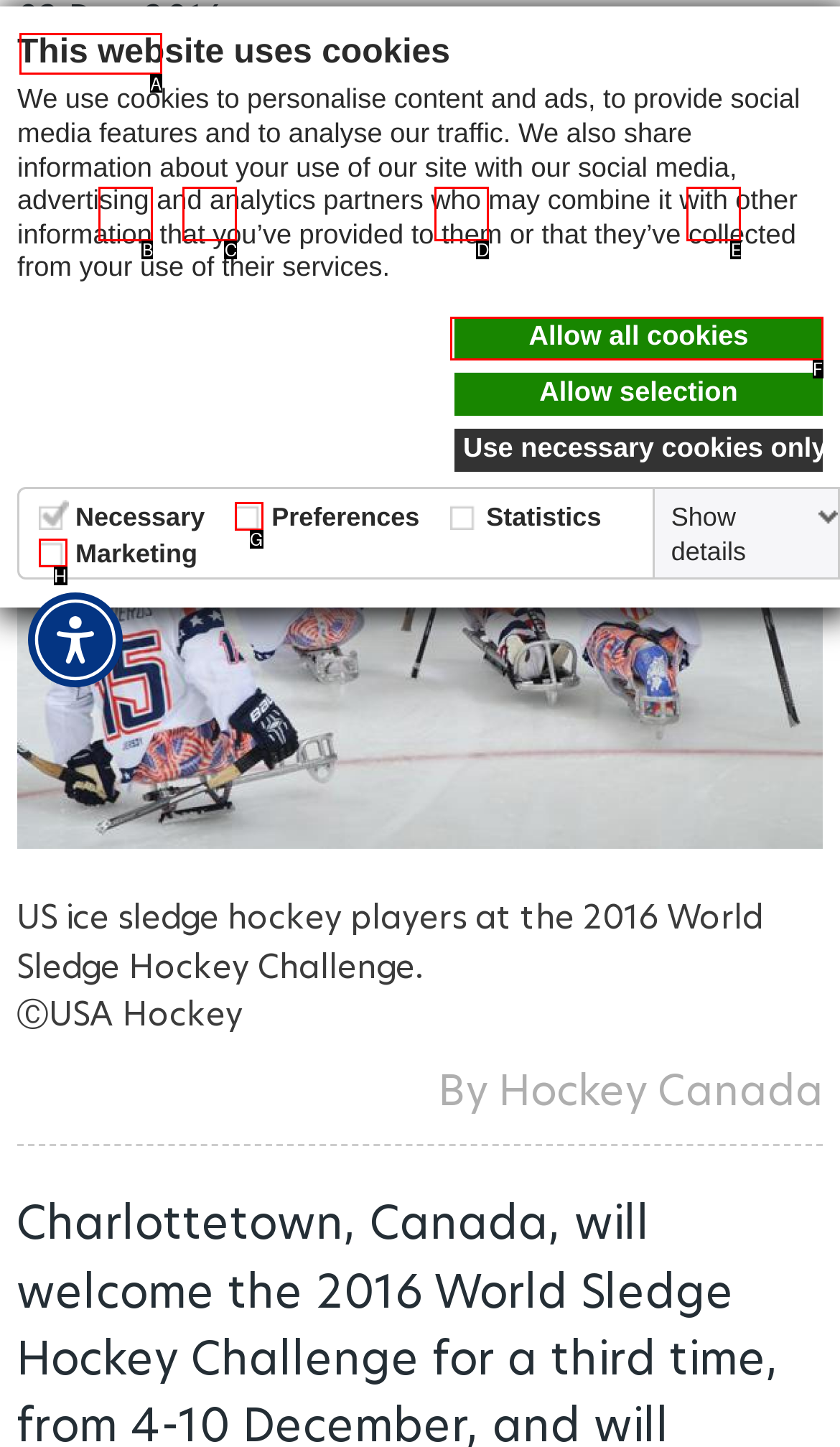Determine which HTML element best fits the description: Allow all cookies
Answer directly with the letter of the matching option from the available choices.

F